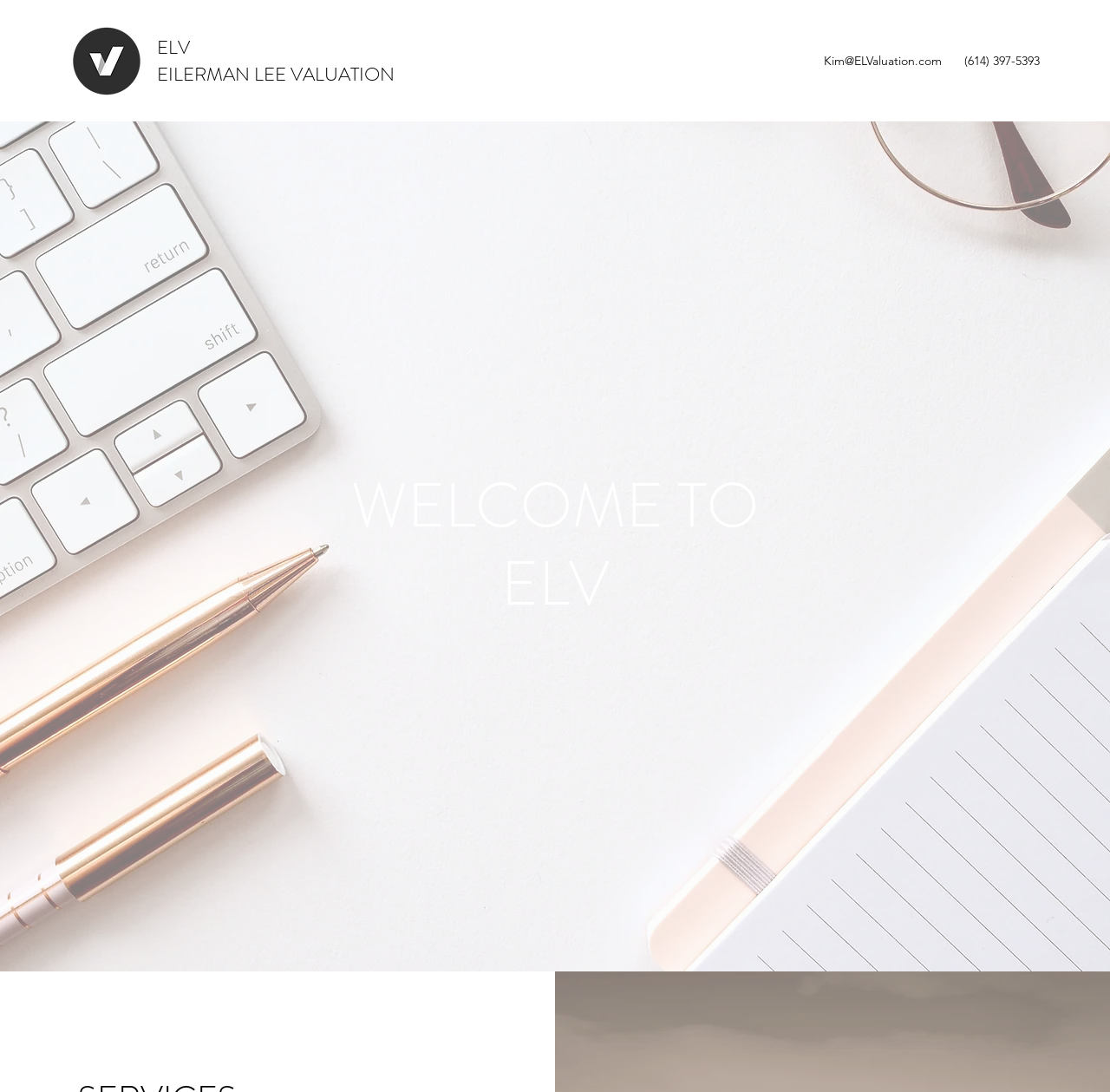Give a concise answer using one word or a phrase to the following question:
What is the company name?

Eilerman Lee Valuation